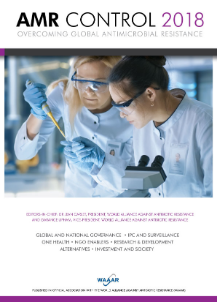What is the subtitle of the publication?
Please give a detailed and elaborate answer to the question.

The subtitle 'Overcoming Global Antimicrobial Resistance' is displayed underneath the title, providing context for the contents within the publication.